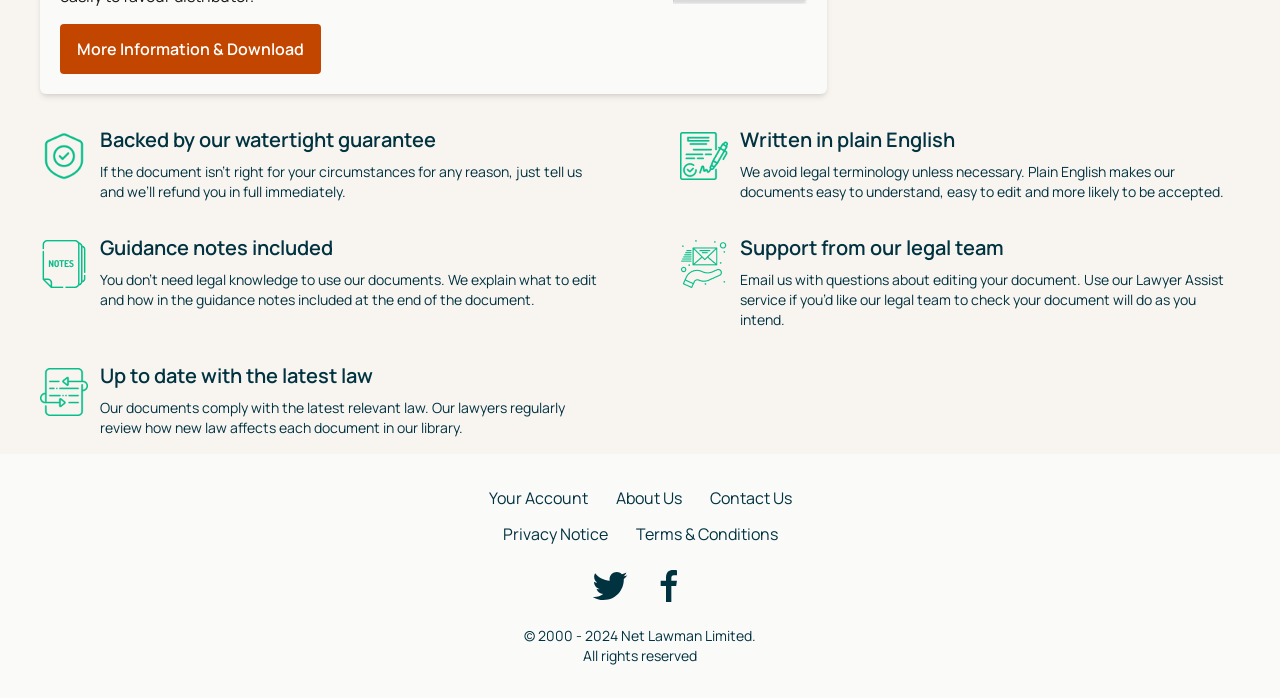Show me the bounding box coordinates of the clickable region to achieve the task as per the instruction: "Visit 'Your Account'".

[0.382, 0.696, 0.459, 0.731]